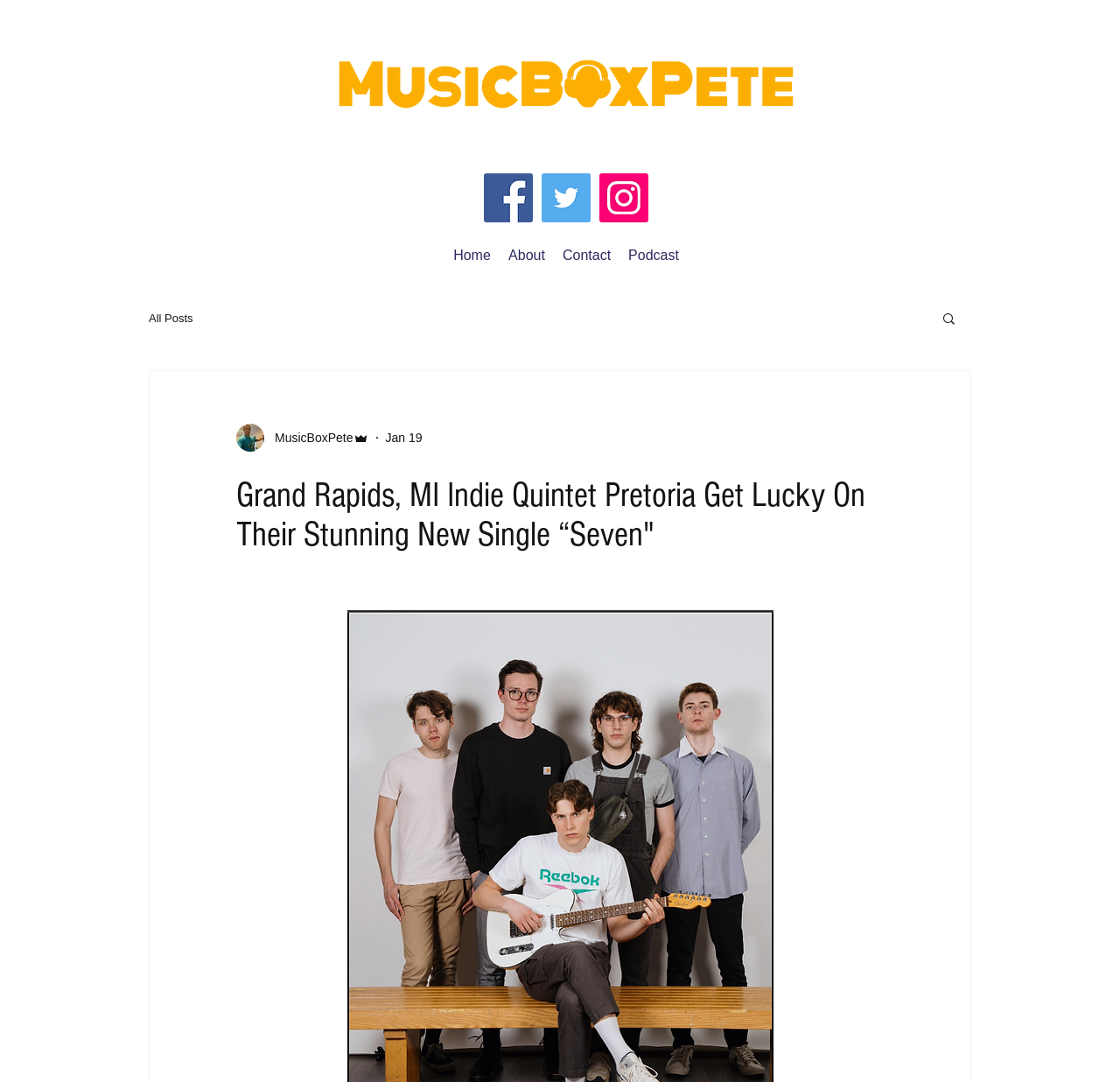Locate the bounding box coordinates of the element you need to click to accomplish the task described by this instruction: "Search for something".

[0.84, 0.287, 0.855, 0.304]